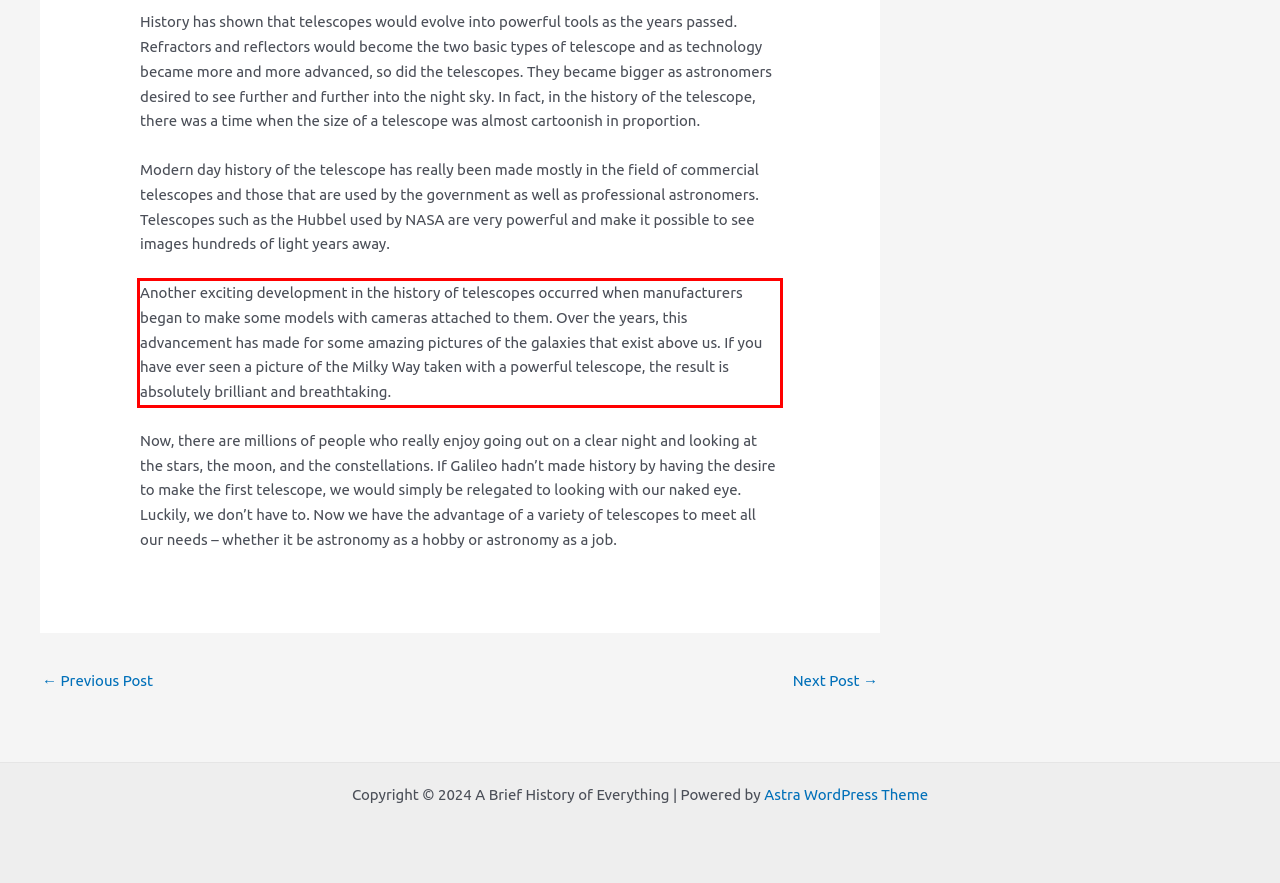Given the screenshot of a webpage, identify the red rectangle bounding box and recognize the text content inside it, generating the extracted text.

Another exciting development in the history of telescopes occurred when manufacturers began to make some models with cameras attached to them. Over the years, this advancement has made for some amazing pictures of the galaxies that exist above us. If you have ever seen a picture of the Milky Way taken with a powerful telescope, the result is absolutely brilliant and breathtaking.